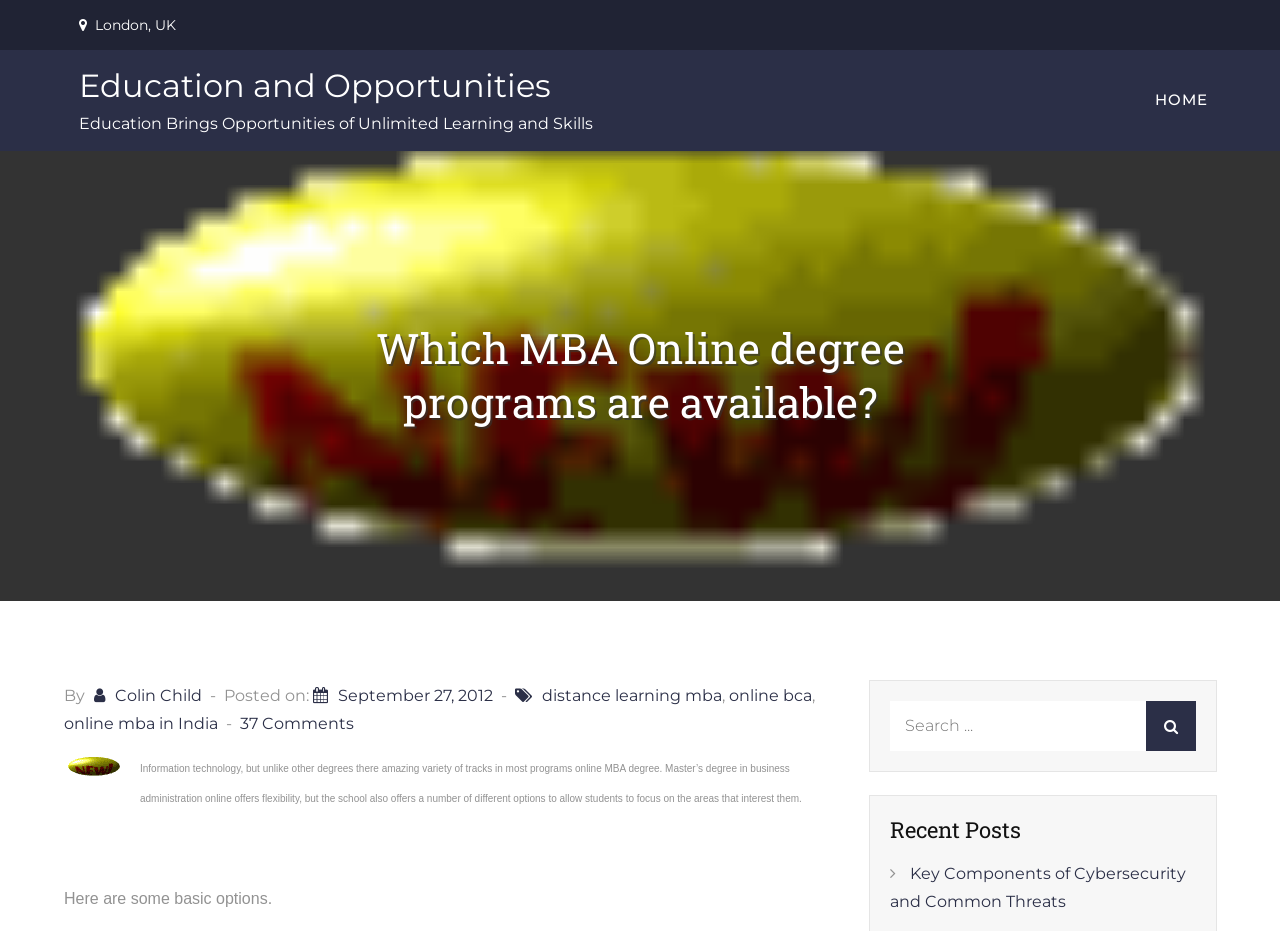Determine the bounding box coordinates of the clickable area required to perform the following instruction: "Click on the 'distance learning mba' link". The coordinates should be represented as four float numbers between 0 and 1: [left, top, right, bottom].

[0.423, 0.736, 0.564, 0.757]